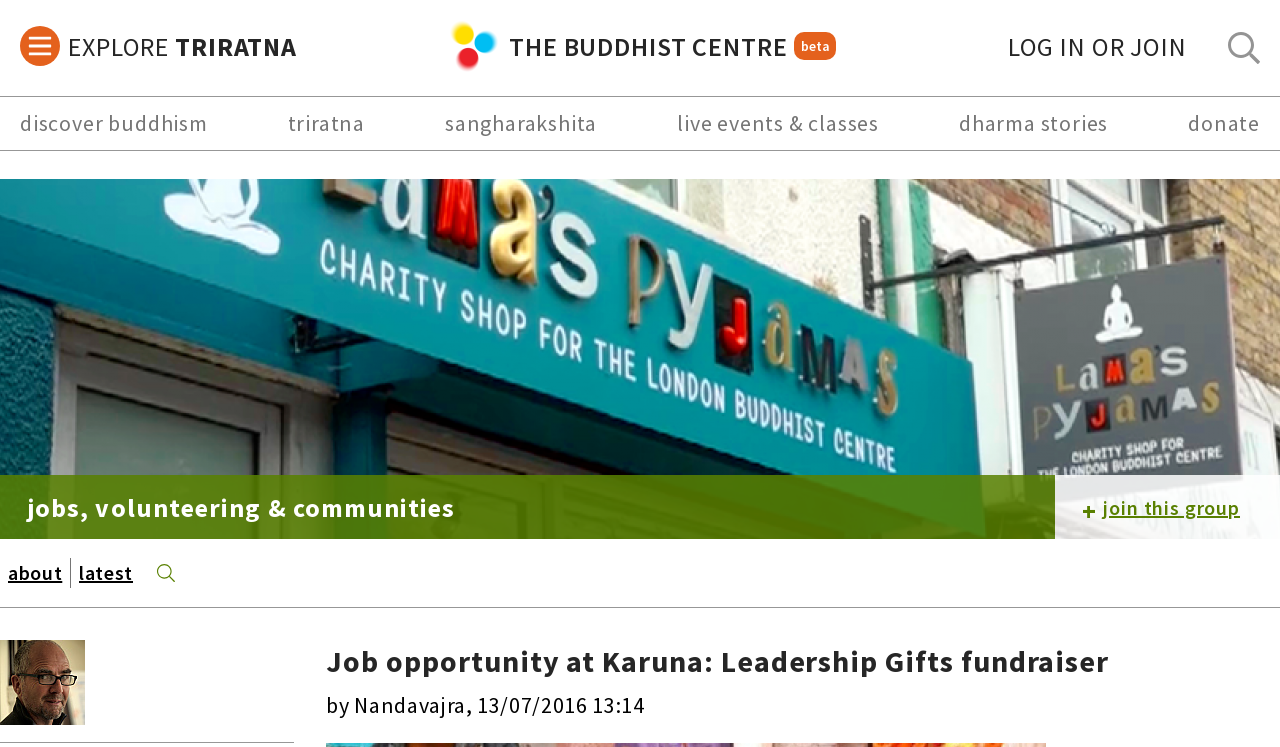Highlight the bounding box coordinates of the region I should click on to meet the following instruction: "Click on 'LOG IN OR JOIN'".

[0.787, 0.035, 0.927, 0.088]